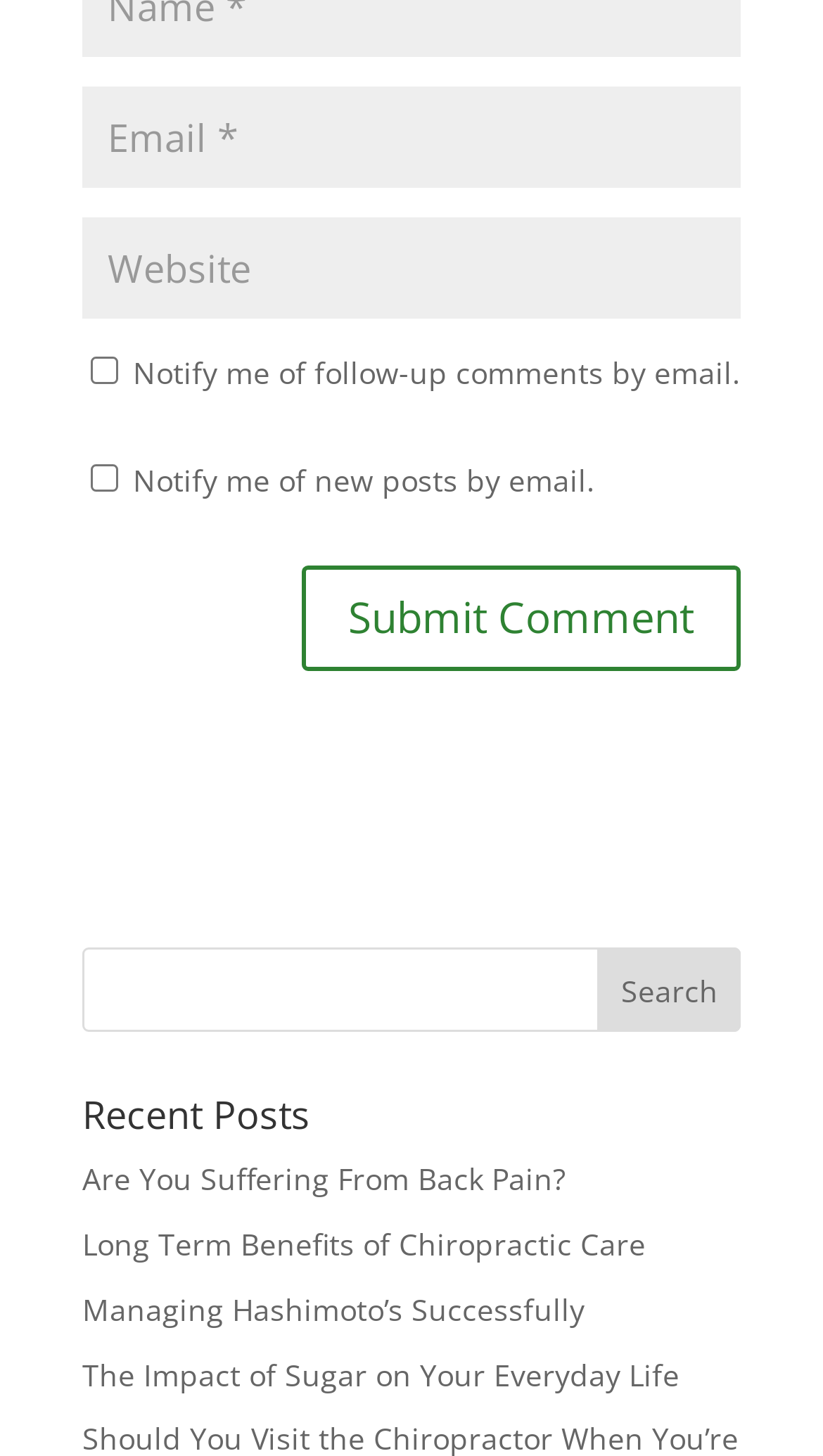Find the UI element described as: "name="s"" and predict its bounding box coordinates. Ensure the coordinates are four float numbers between 0 and 1, [left, top, right, bottom].

[0.1, 0.651, 0.9, 0.709]